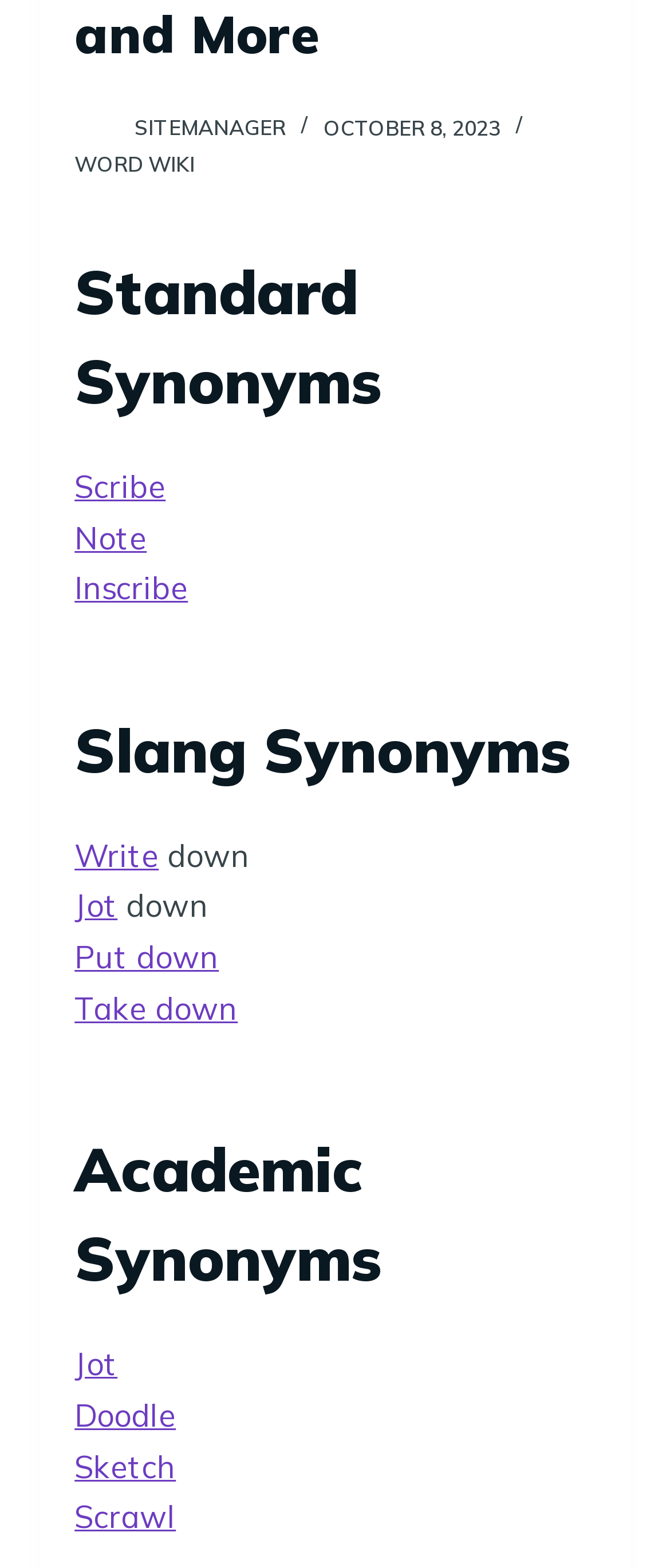Using the given element description, provide the bounding box coordinates (top-left x, top-left y, bottom-right x, bottom-right y) for the corresponding UI element in the screenshot: Doodle

[0.111, 0.89, 0.263, 0.915]